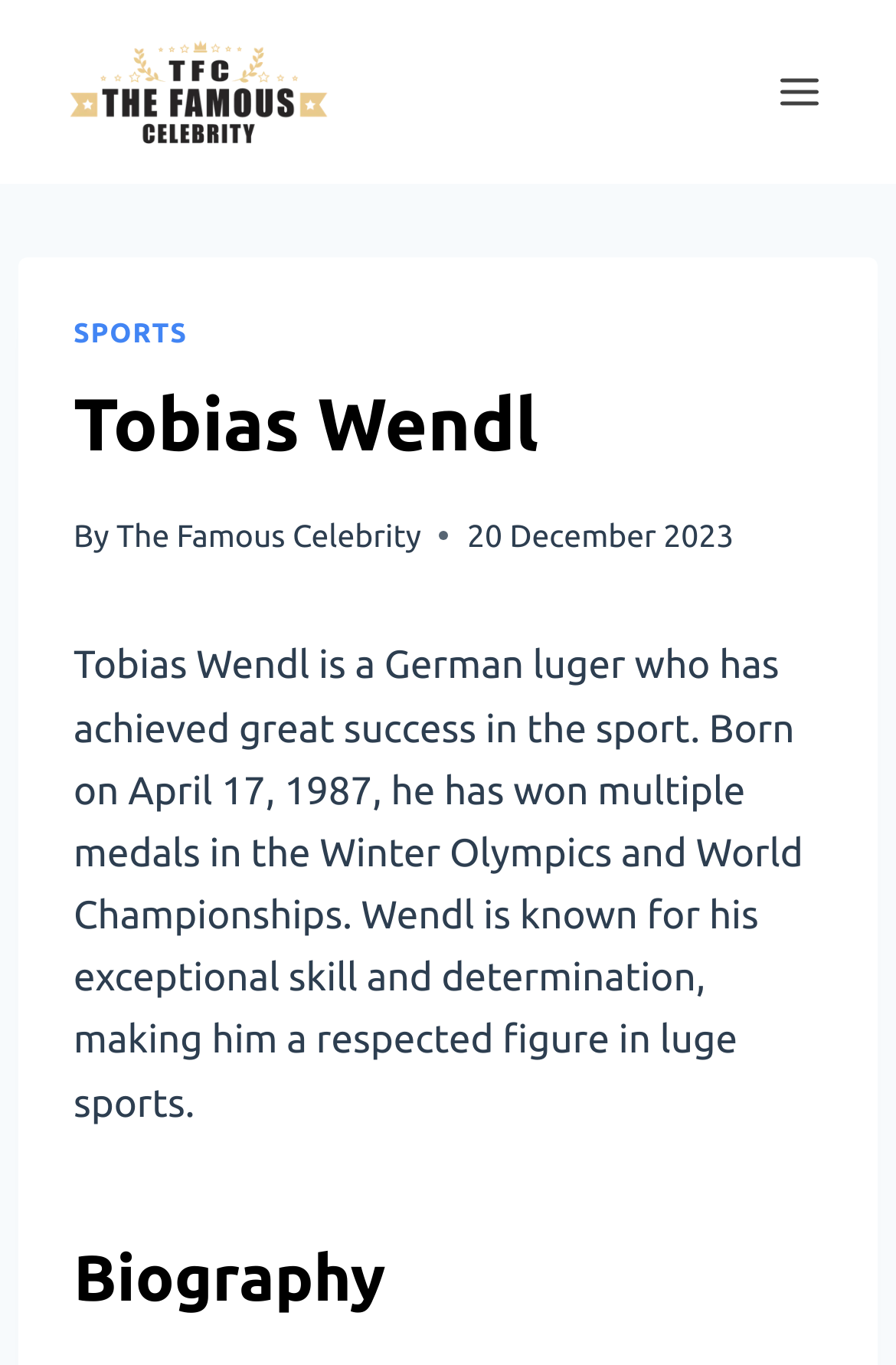What type of championships has Tobias Wendl won medals in?
Please use the image to provide a one-word or short phrase answer.

Winter Olympics and World Championships